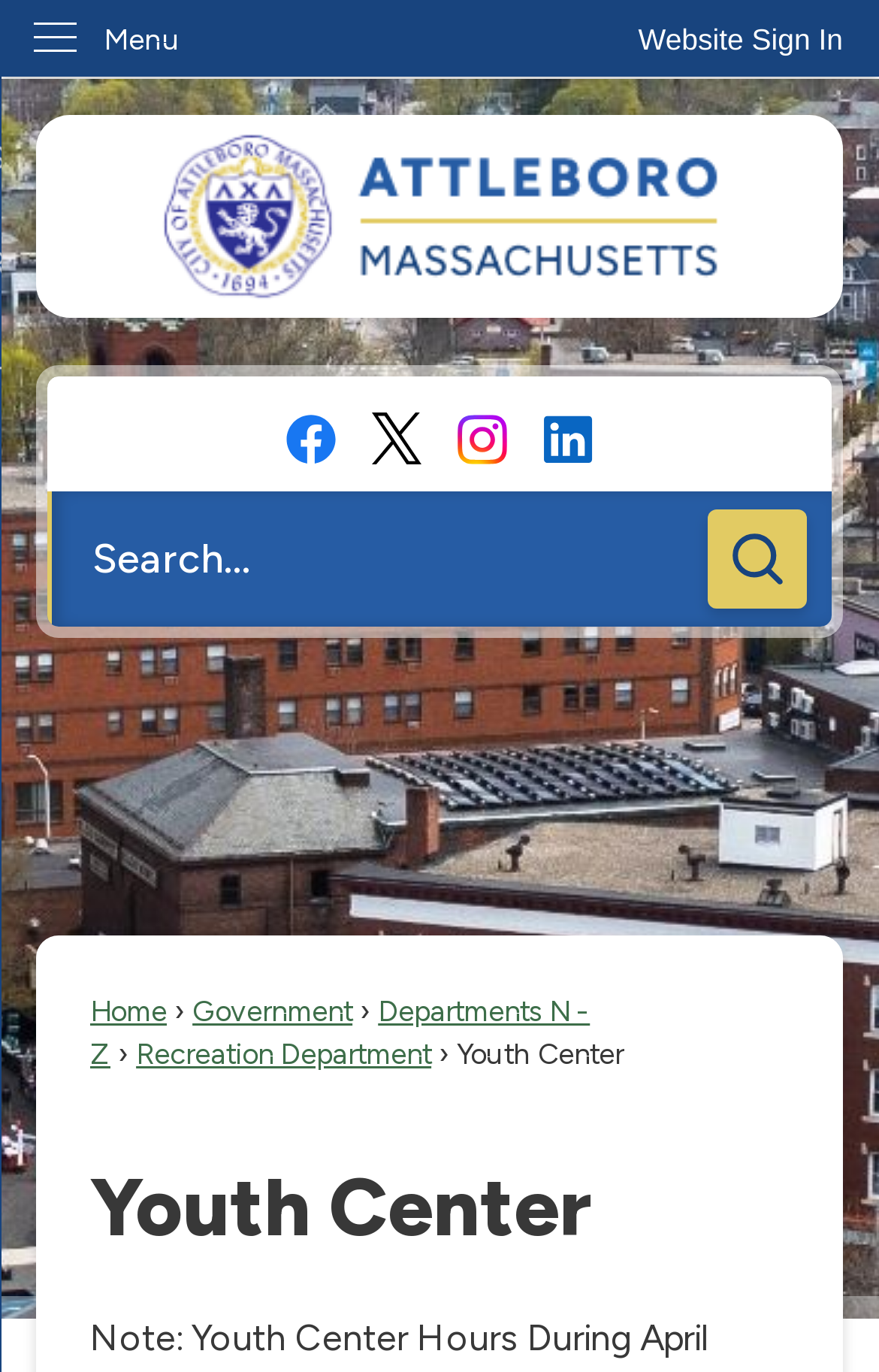Indicate the bounding box coordinates of the element that needs to be clicked to satisfy the following instruction: "Go to Facebook page". The coordinates should be four float numbers between 0 and 1, i.e., [left, top, right, bottom].

[0.326, 0.292, 0.382, 0.344]